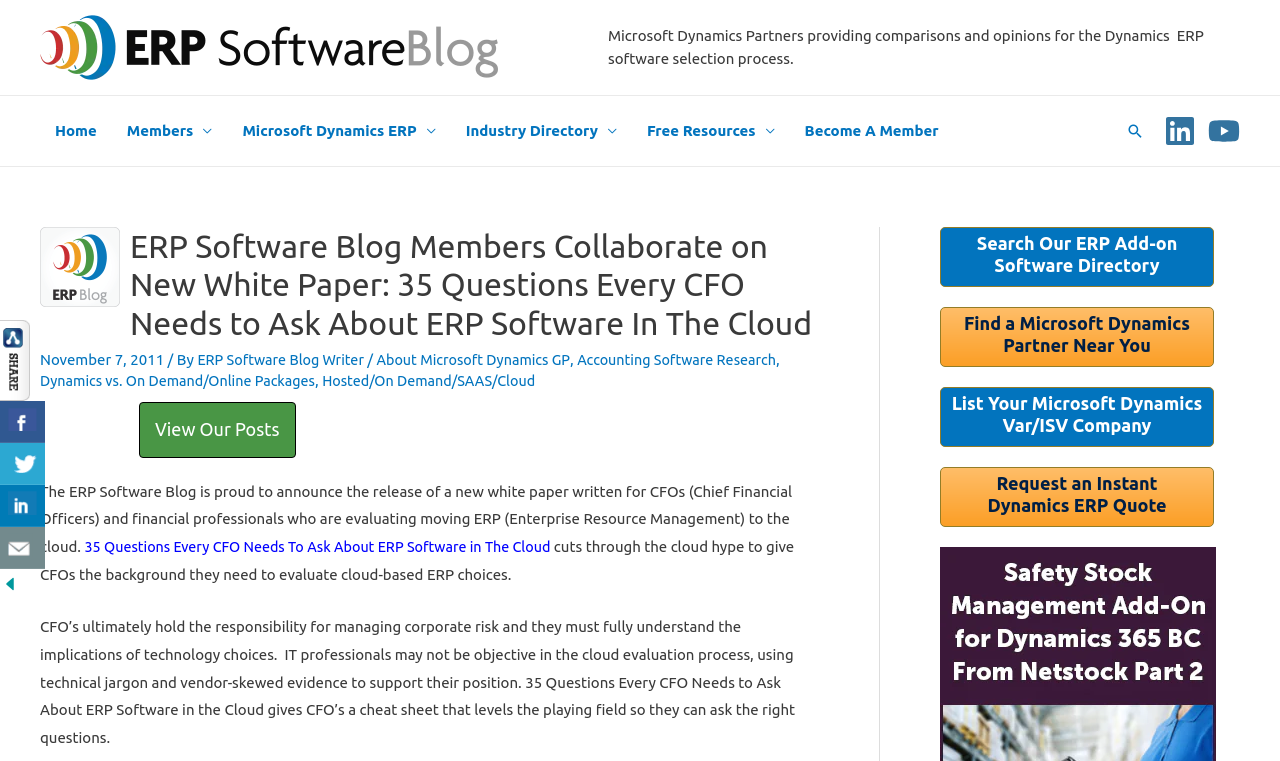Identify the bounding box coordinates of the region that needs to be clicked to carry out this instruction: "Read the white paper". Provide these coordinates as four float numbers ranging from 0 to 1, i.e., [left, top, right, bottom].

[0.066, 0.707, 0.447, 0.73]